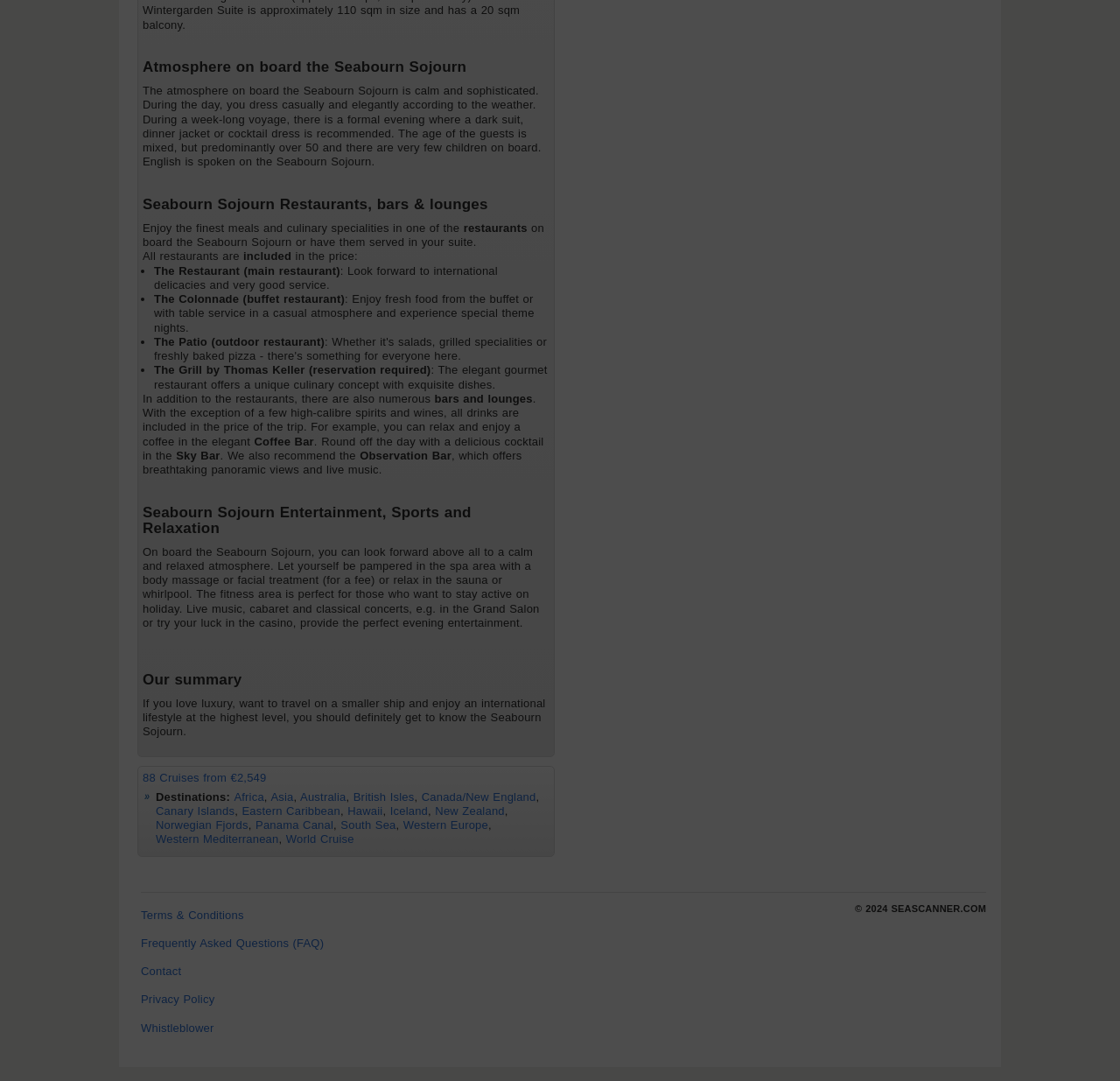Please determine the bounding box coordinates for the element that should be clicked to follow these instructions: "Check the information about Contact".

None